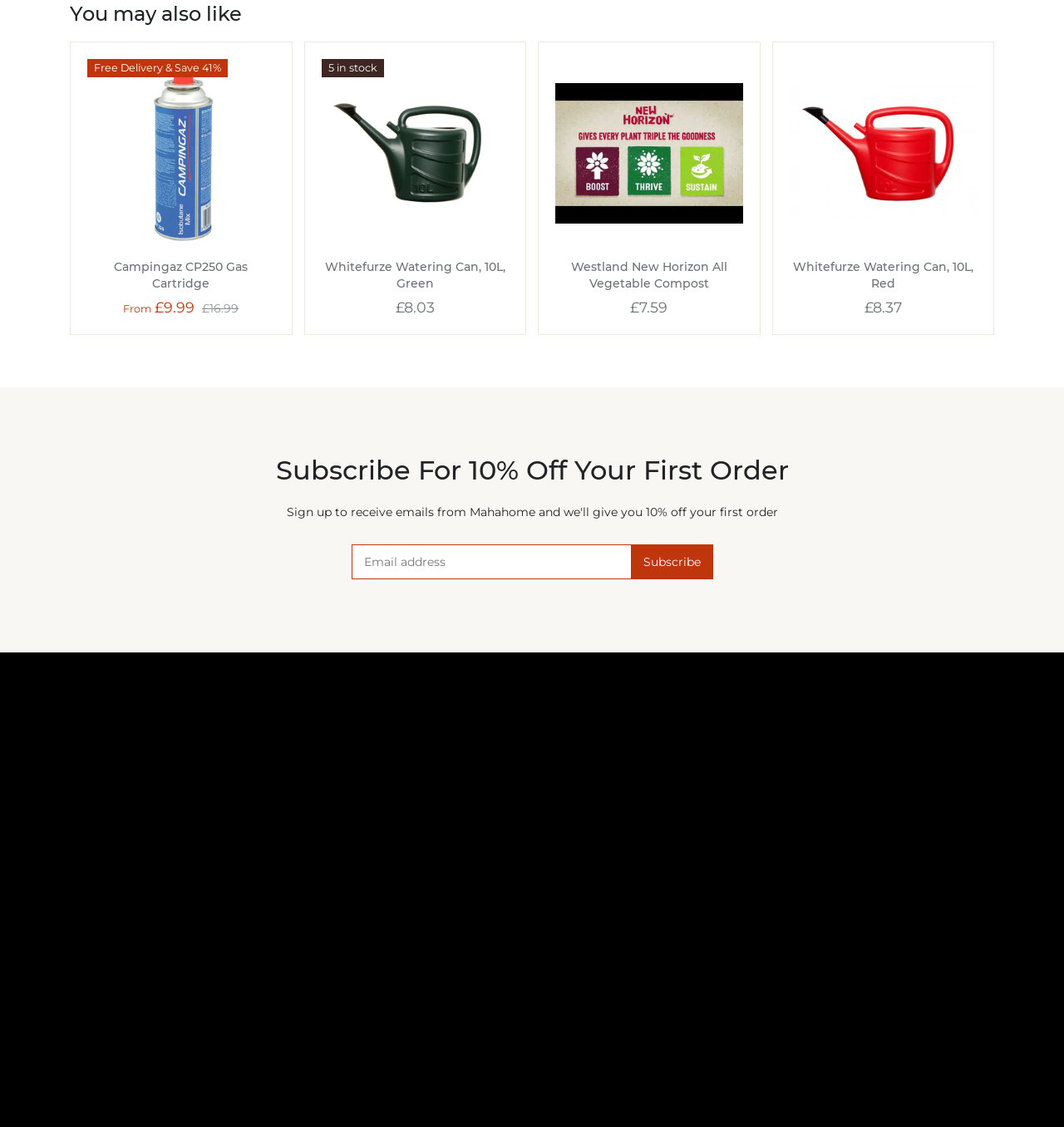Using the information in the image, give a comprehensive answer to the question: 
What is the price of Whitefurze Watering Can, 10L, Green?

I found the price of Whitefurze Watering Can, 10L, Green by looking at the text next to the product image, which says '£8.03'.